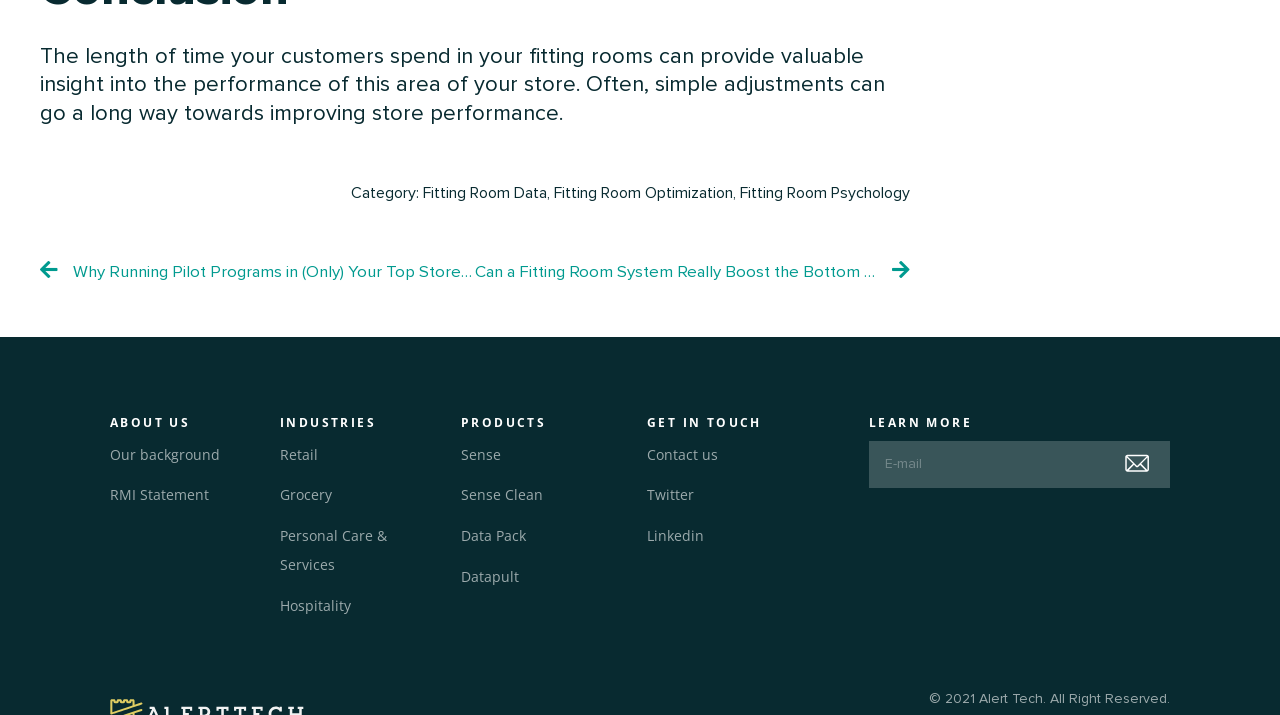What is the function of the textbox and button in the 'LEARN MORE' section?
Based on the visual content, answer with a single word or a brief phrase.

Email subscription